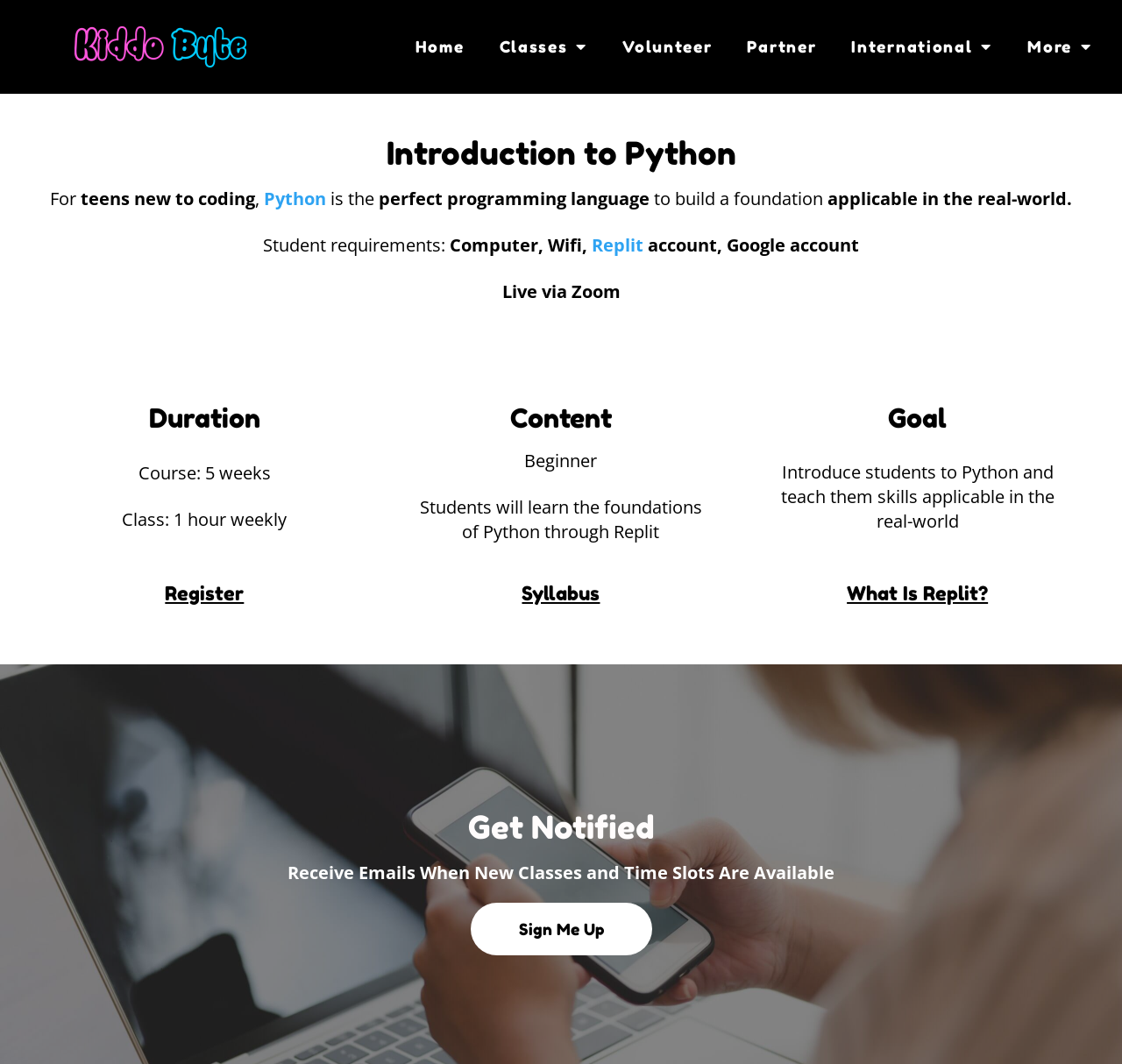From the webpage screenshot, identify the region described by alt="Kiddo-Byte-Bubble-long-trans" title="Kiddo-Byte-Bubble-long-trans". Provide the bounding box coordinates as (top-left x, top-left y, bottom-right x, bottom-right y), with each value being a floating point number between 0 and 1.

[0.066, 0.025, 0.219, 0.063]